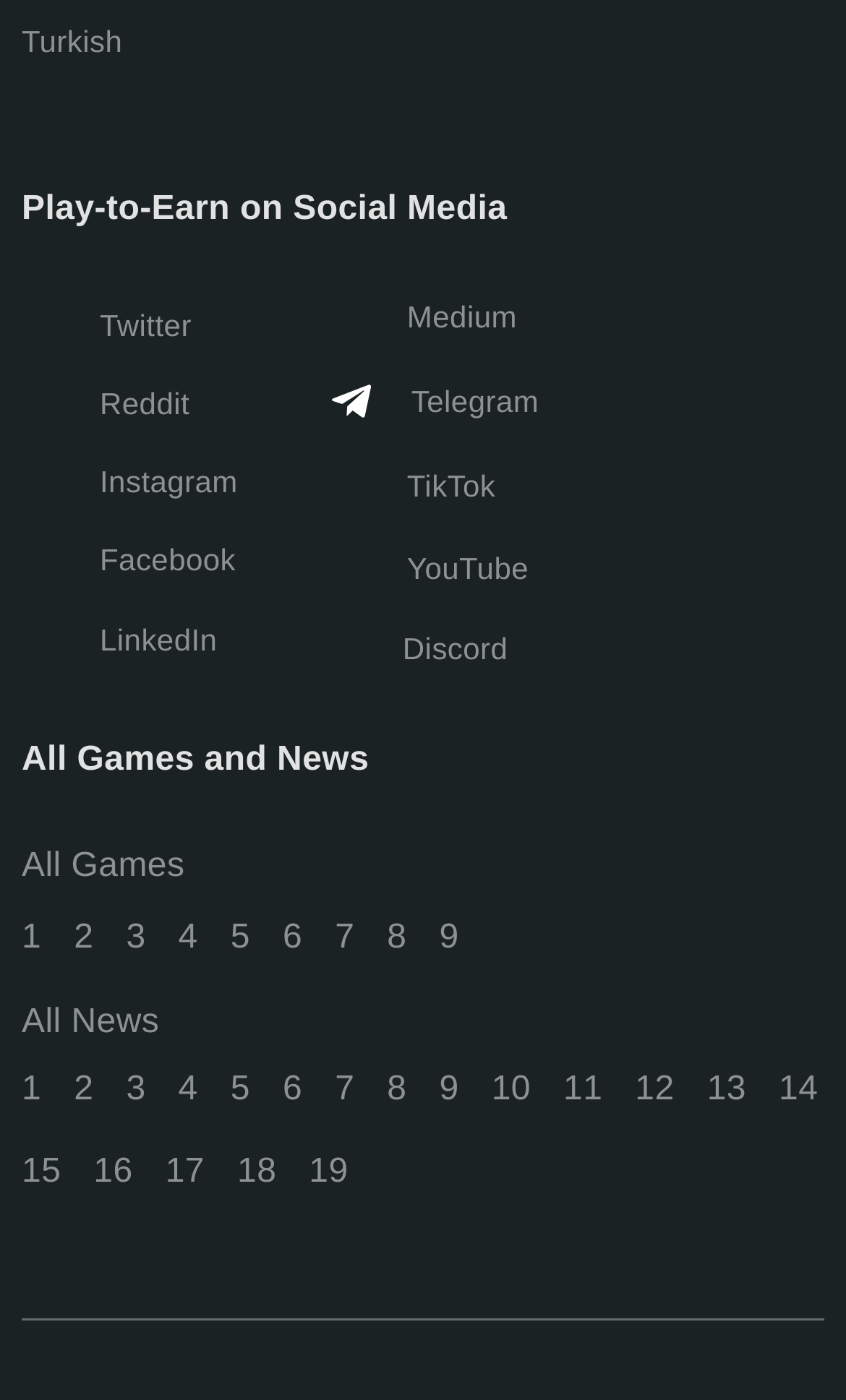How many social media platforms are listed?
Using the screenshot, give a one-word or short phrase answer.

9